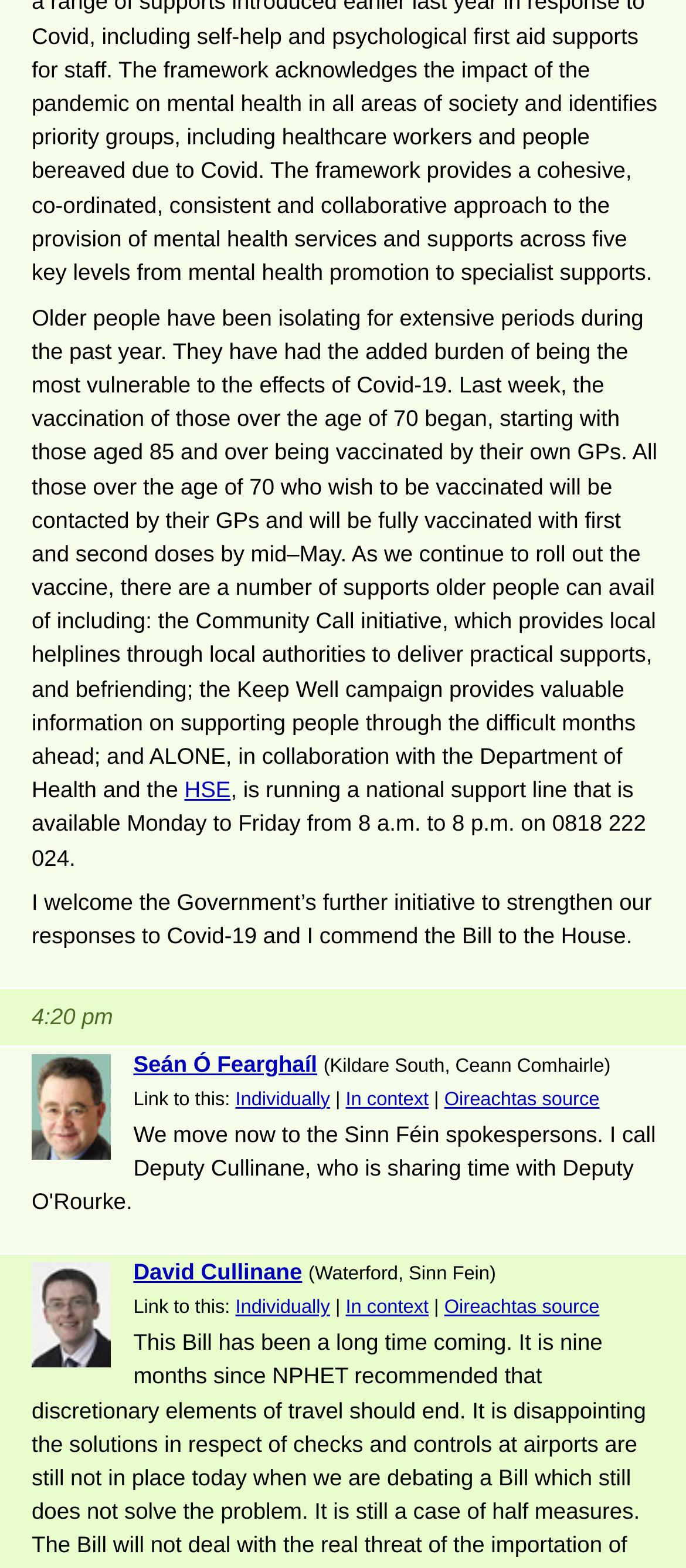Find the bounding box coordinates for the UI element that matches this description: "HSE".

[0.269, 0.495, 0.336, 0.512]